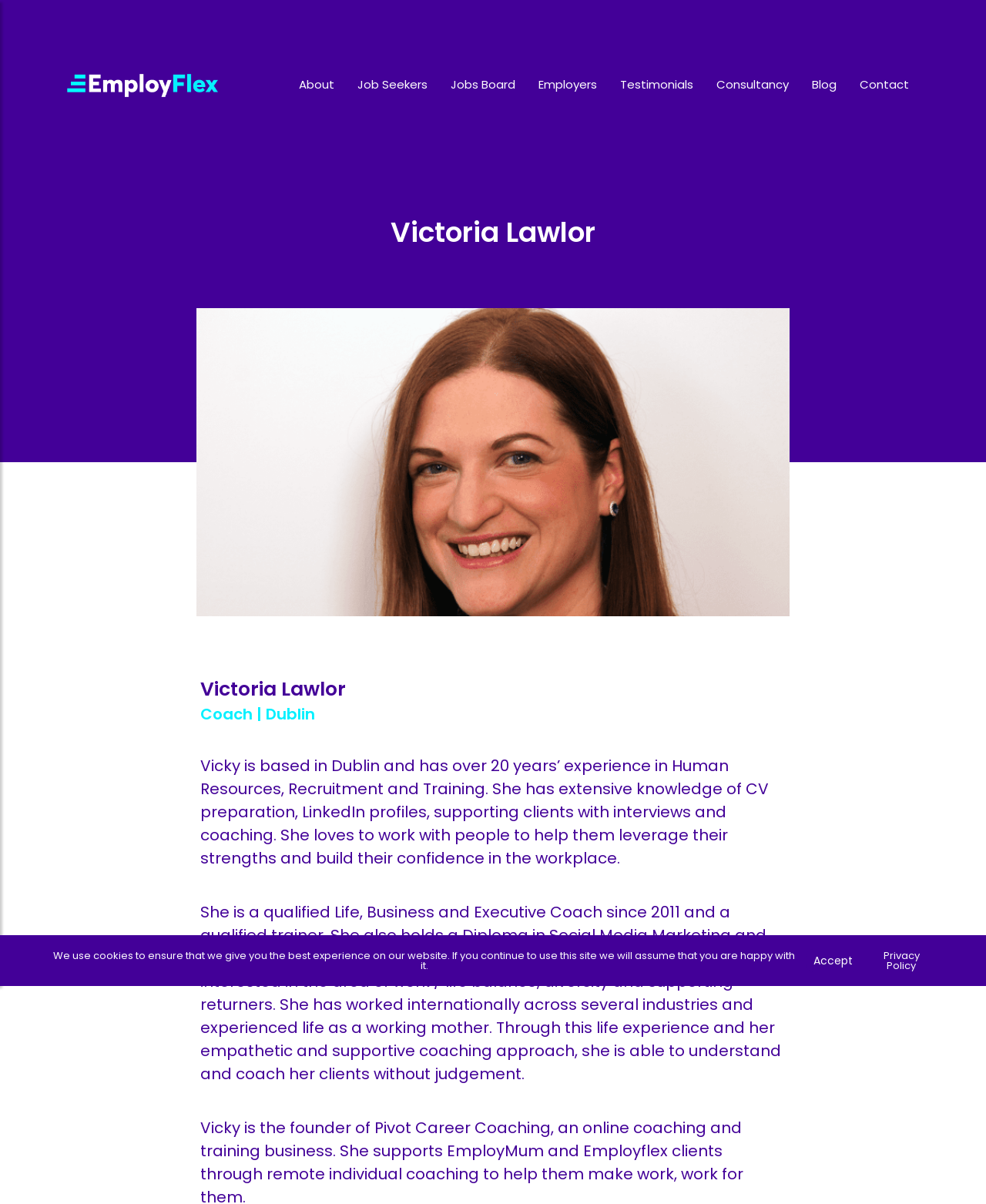Please find and report the bounding box coordinates of the element to click in order to perform the following action: "Click on About". The coordinates should be expressed as four float numbers between 0 and 1, in the format [left, top, right, bottom].

[0.303, 0.063, 0.339, 0.077]